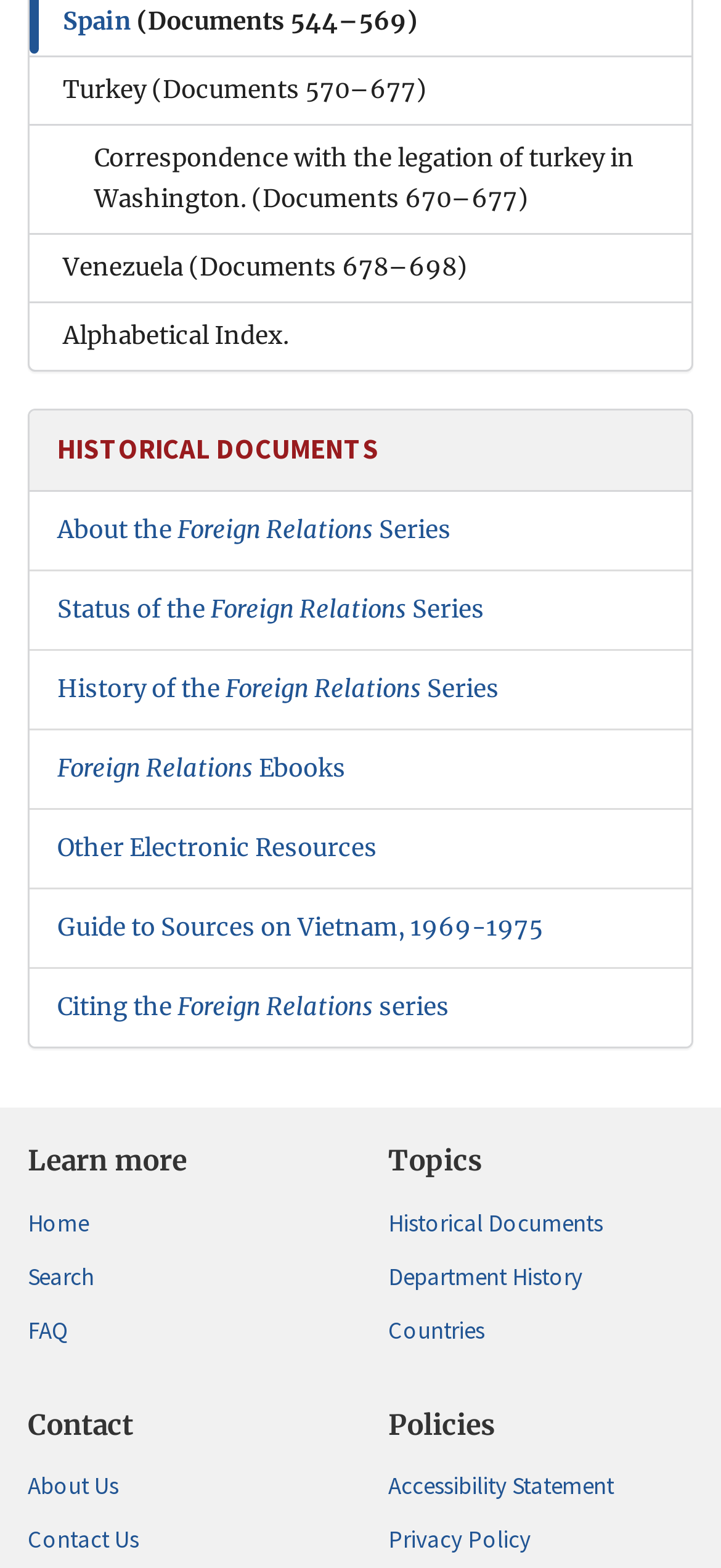Determine the bounding box coordinates for the region that must be clicked to execute the following instruction: "Search for documents".

[0.038, 0.802, 0.462, 0.828]